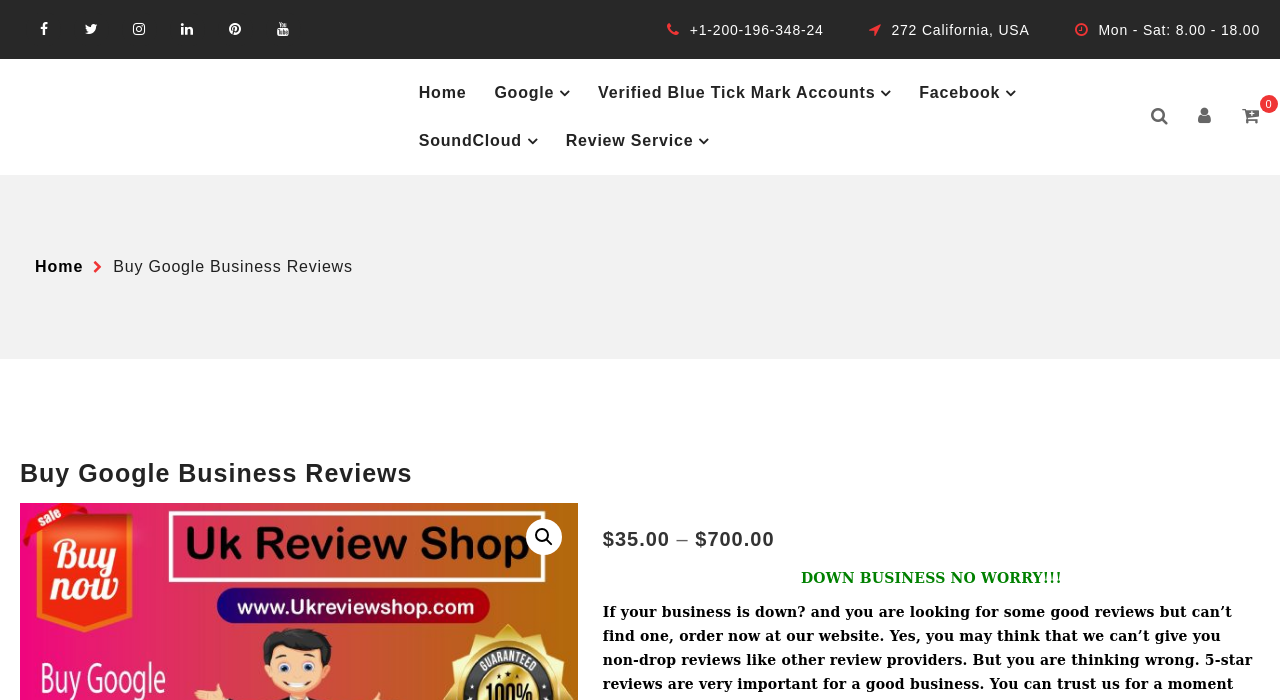Can you determine the bounding box coordinates of the area that needs to be clicked to fulfill the following instruction: "Click the search button"?

[0.411, 0.741, 0.439, 0.793]